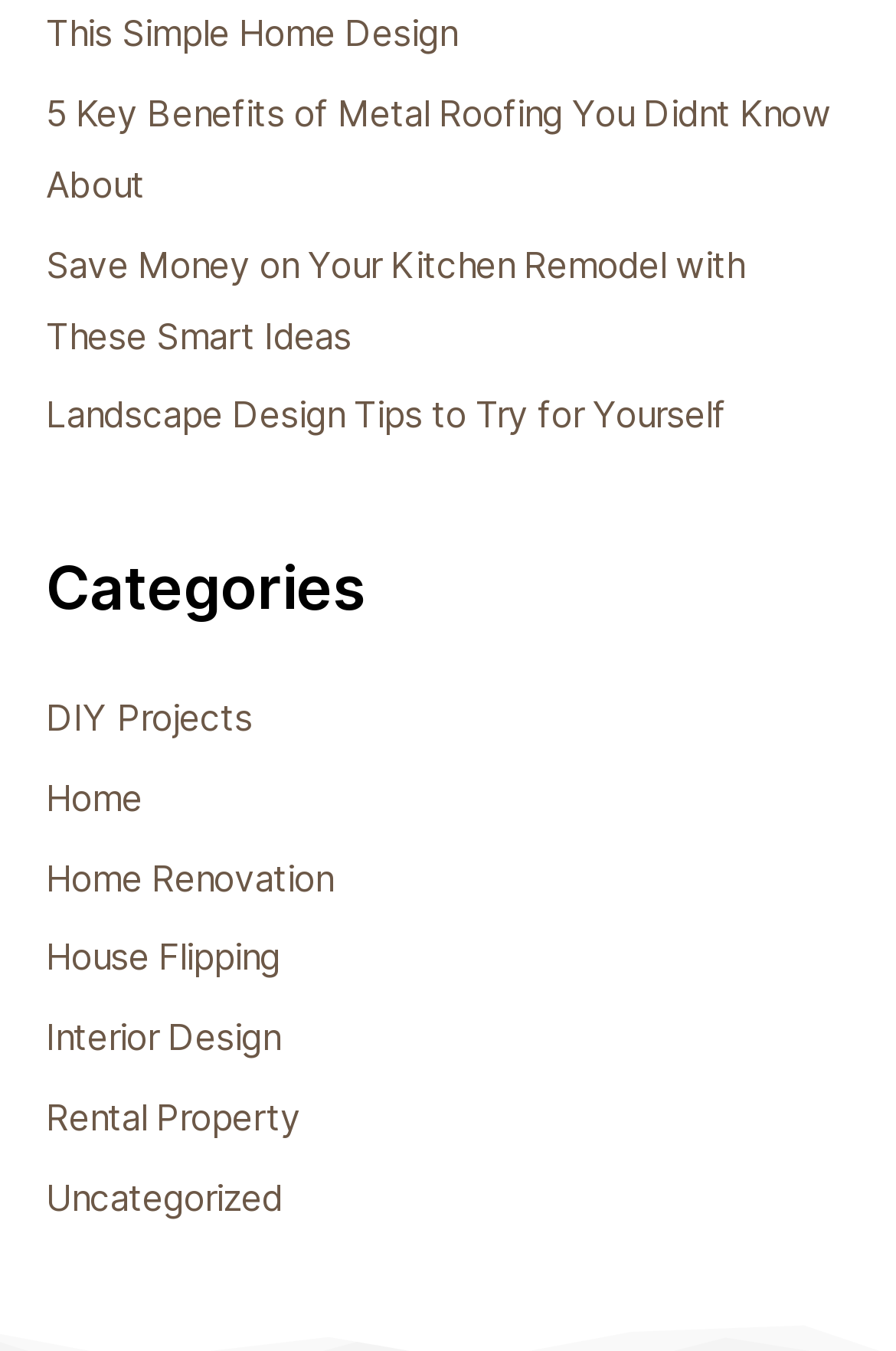Kindly provide the bounding box coordinates of the section you need to click on to fulfill the given instruction: "Browse uncategorized articles".

[0.051, 0.871, 0.315, 0.903]